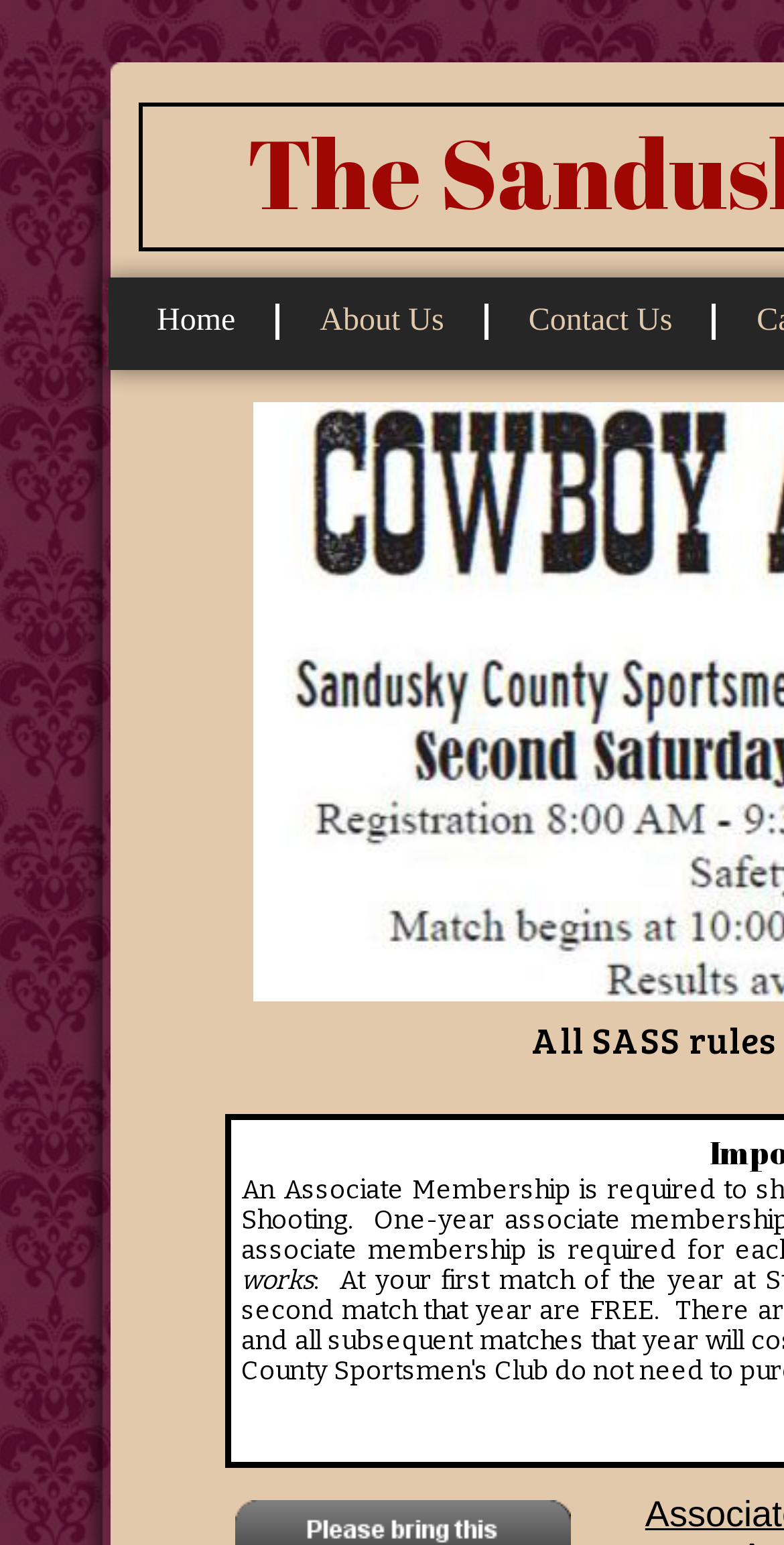What is the second menu item?
Refer to the image and give a detailed response to the question.

I looked at the LayoutTableCell elements with text and found that the second one is 'About Us'.